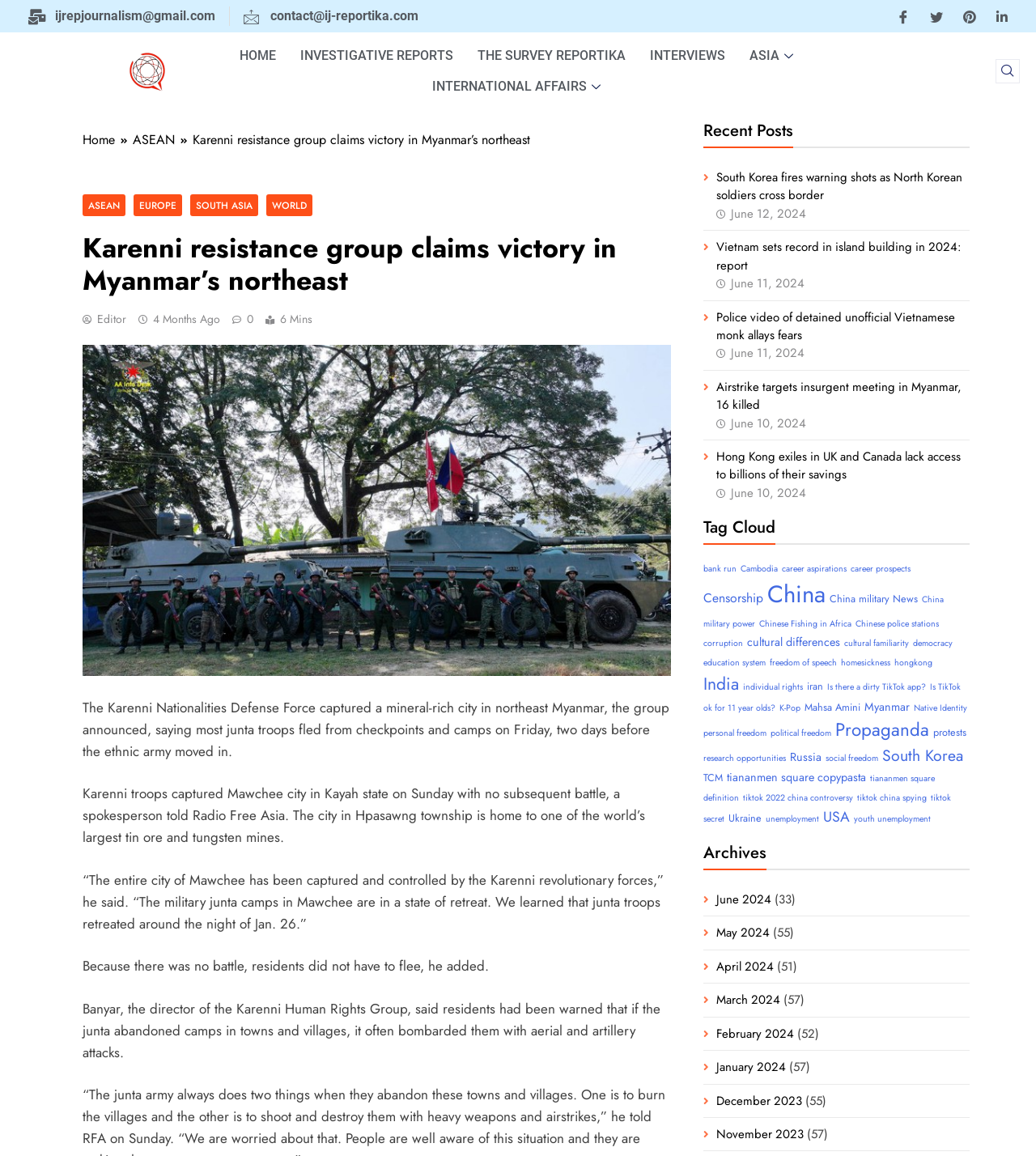Determine the bounding box coordinates for the area you should click to complete the following instruction: "Click QUICKBOOKS ERROR MESSAGE H303".

None